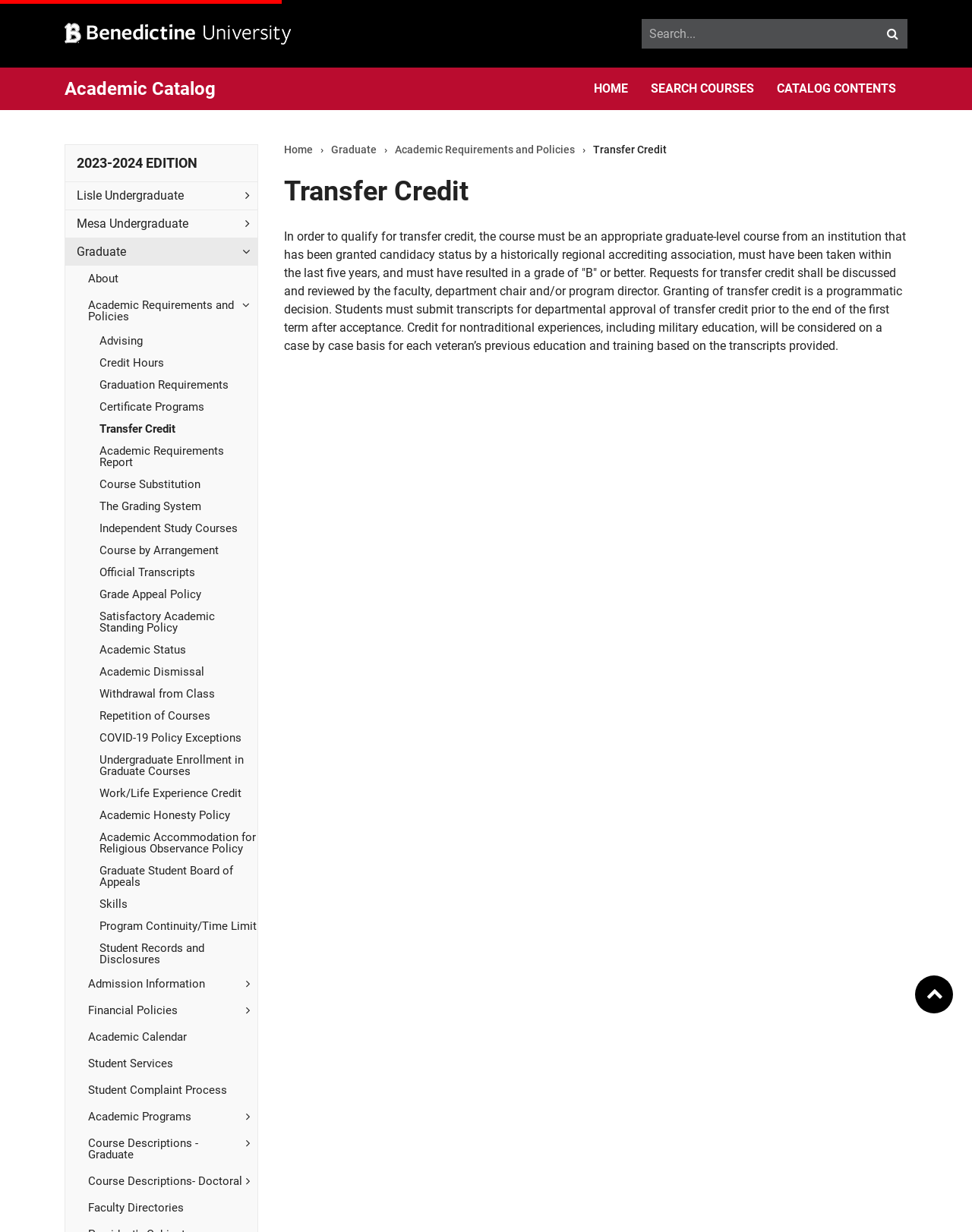What is the name of the university?
Look at the screenshot and give a one-word or phrase answer.

Benedictine University